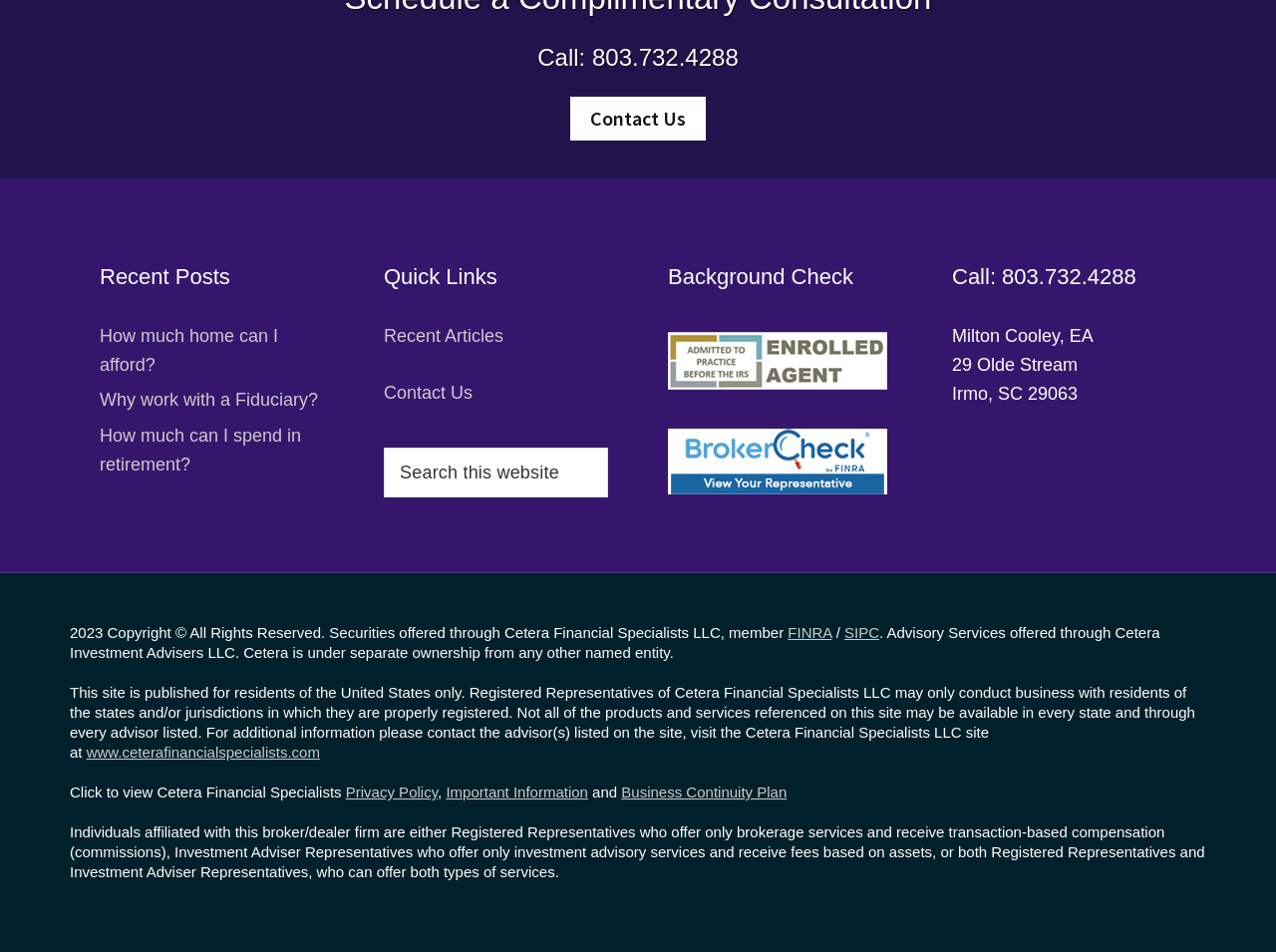Pinpoint the bounding box coordinates for the area that should be clicked to perform the following instruction: "Search this website".

[0.301, 0.471, 0.477, 0.523]